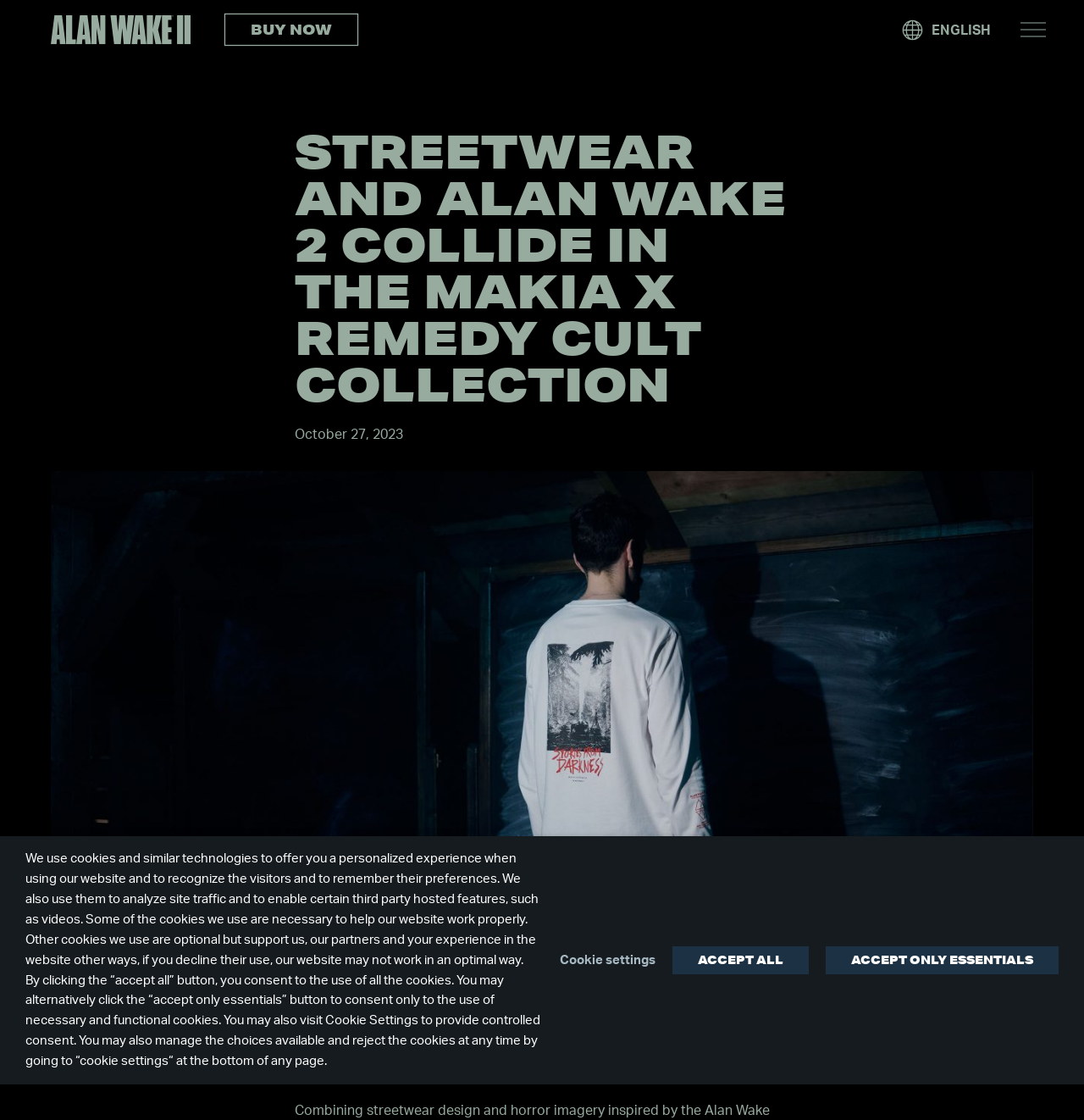Give a one-word or short-phrase answer to the following question: 
What is the release date of the Makia x Remedy Cult Collection?

October 27, 2023